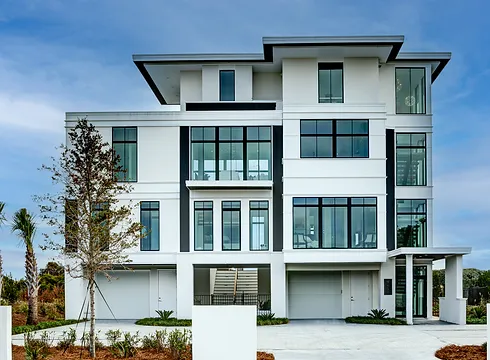Use a single word or phrase to answer the question:
In what year was the beach home completed?

2022